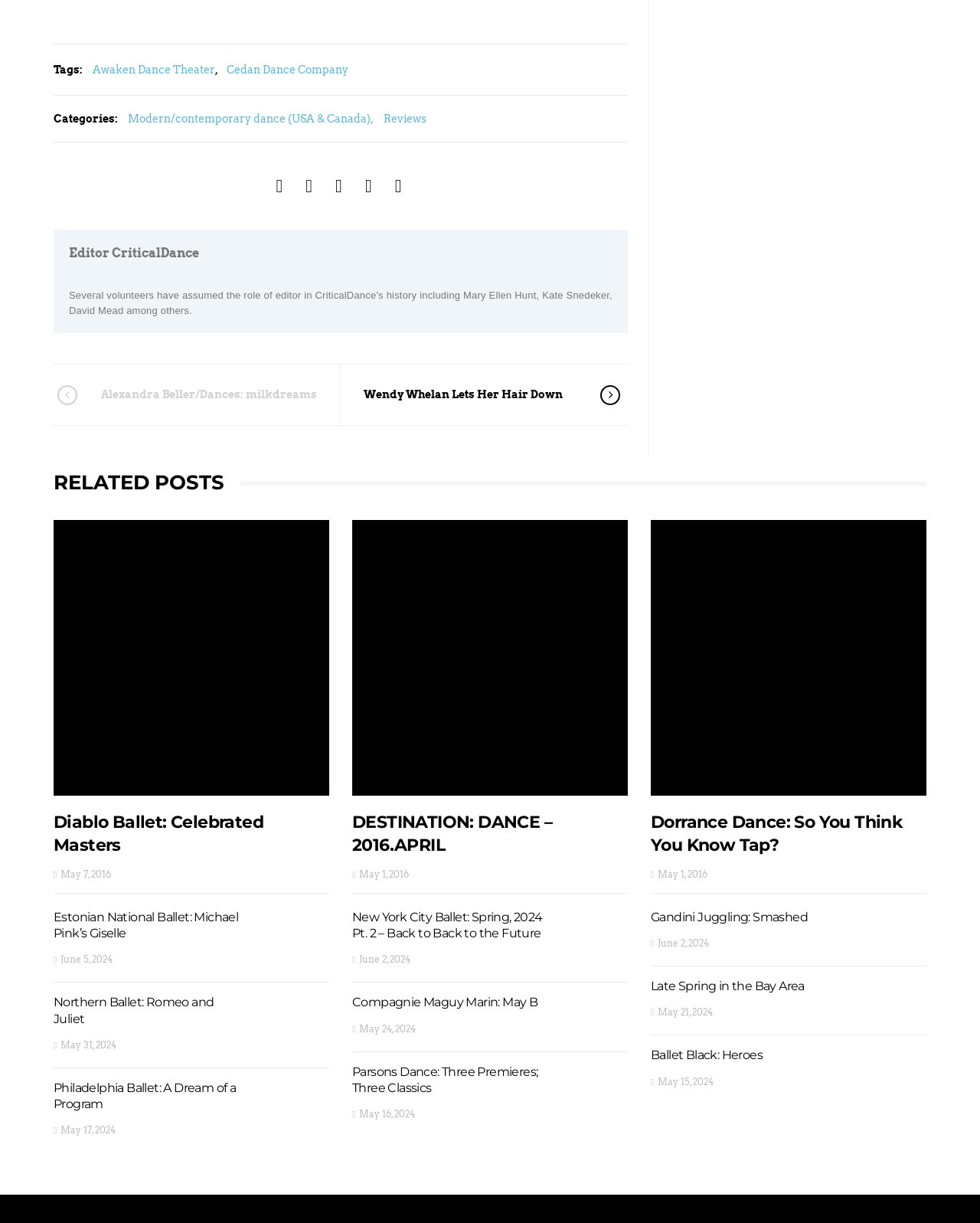Identify the bounding box coordinates of the section to be clicked to complete the task described by the following instruction: "Call the phone number (855) 909-4011". The coordinates should be four float numbers between 0 and 1, formatted as [left, top, right, bottom].

None